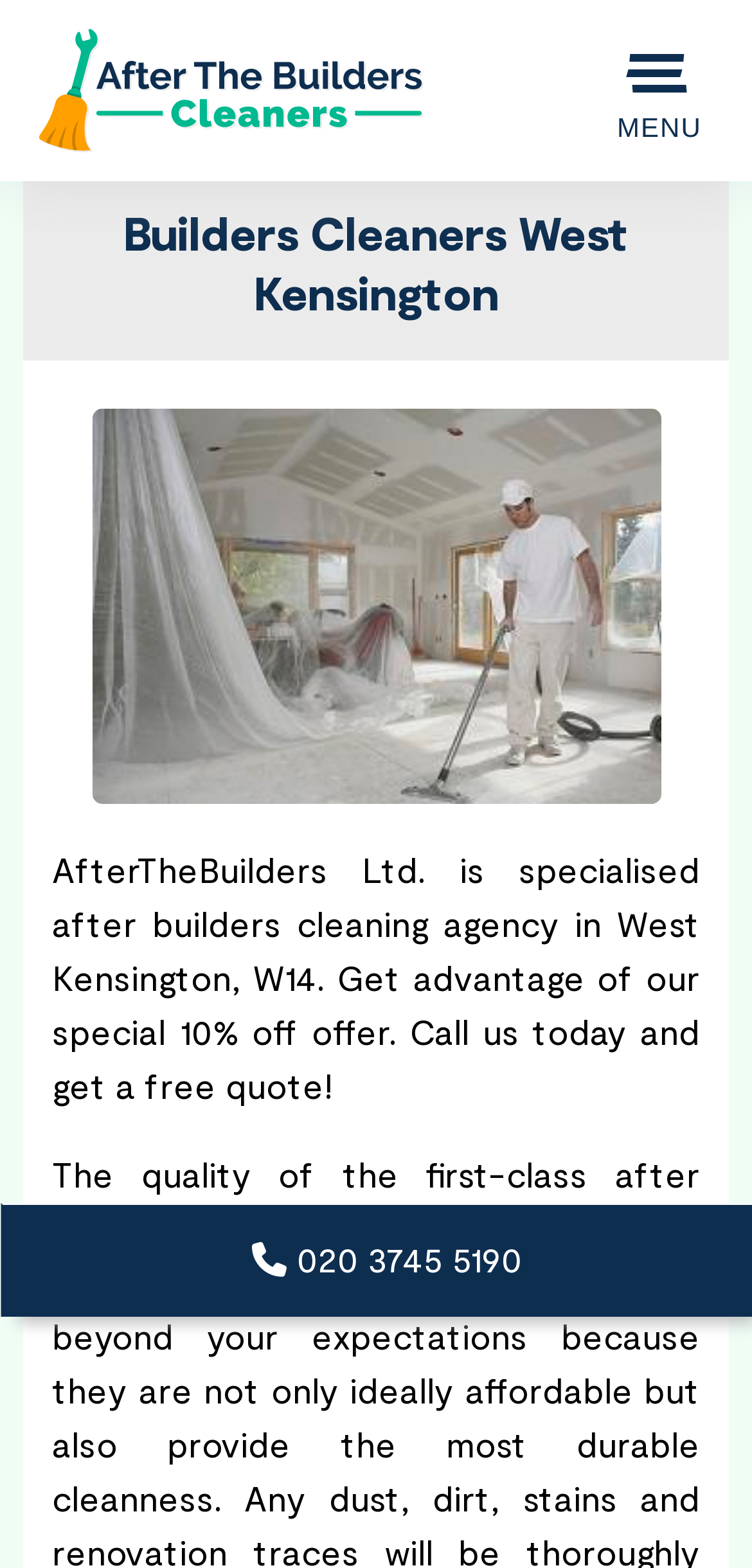Given the content of the image, can you provide a detailed answer to the question?
What is the company name?

I found the company name by looking at the link element with the text 'After The Builders' and the image element with the same text, which suggests that it is the company logo and name.